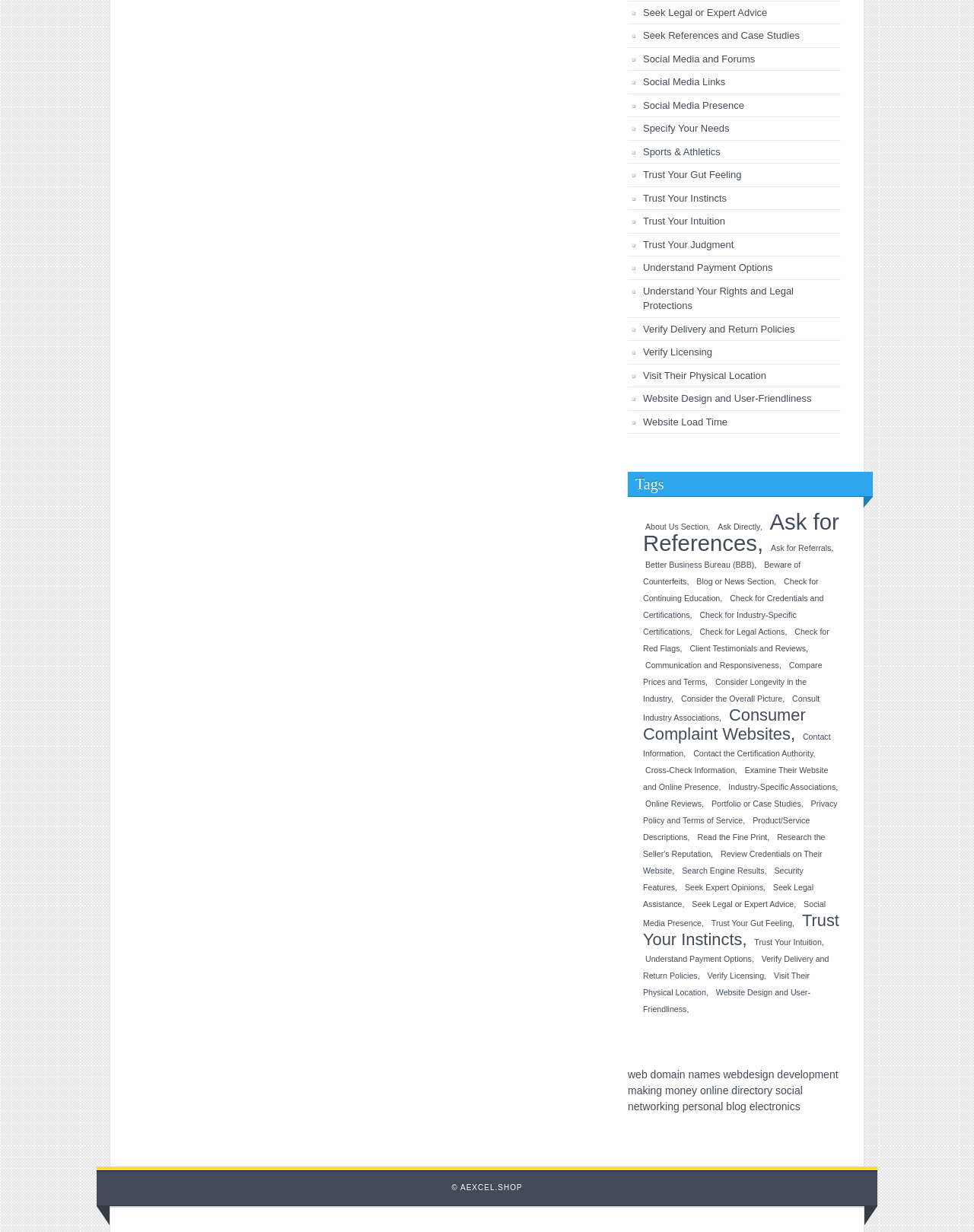Given the description of a UI element: "Check for Credentials and Certifications", identify the bounding box coordinates of the matching element in the webpage screenshot.

[0.66, 0.48, 0.846, 0.505]